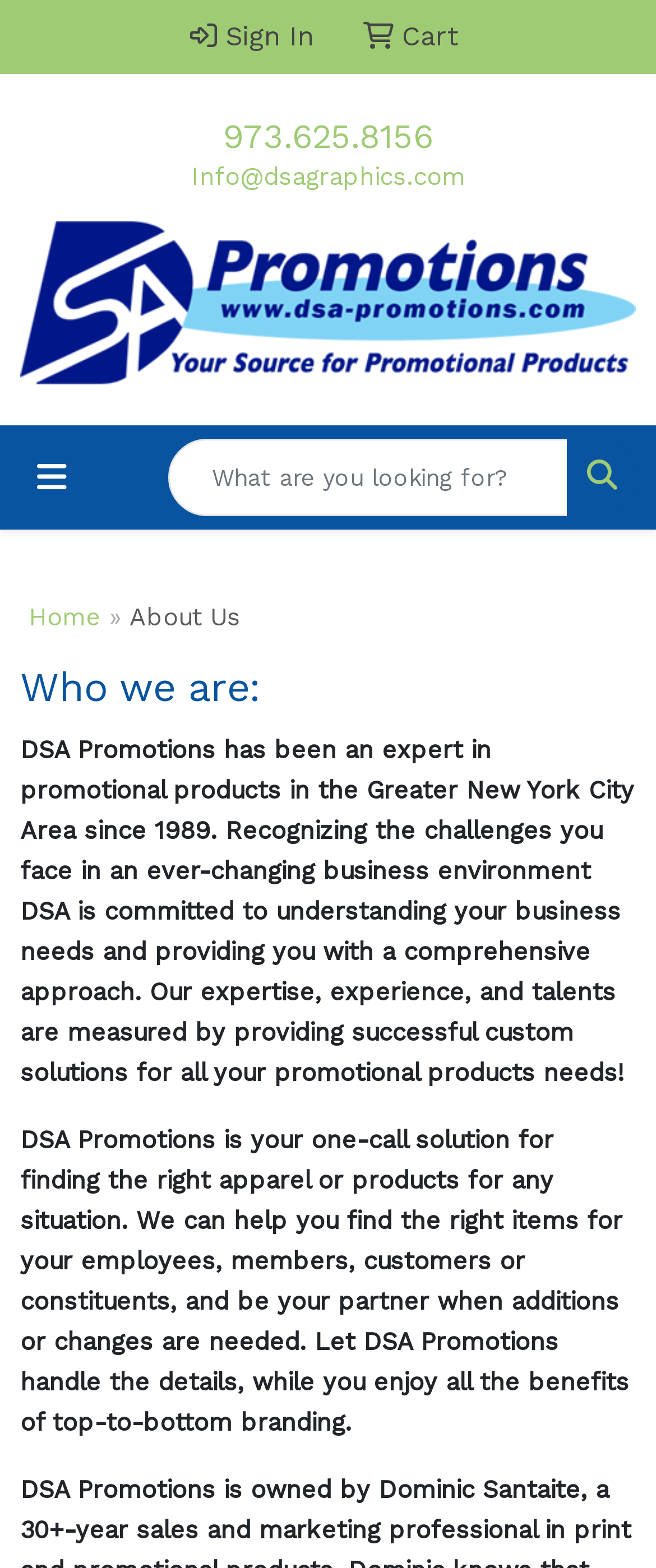What is the phone number of DSA Promotions?
From the details in the image, answer the question comprehensively.

I found the phone number by looking at the top navigation bar, where I saw a link with the text '973.625.8156', which is likely the phone number of the company.